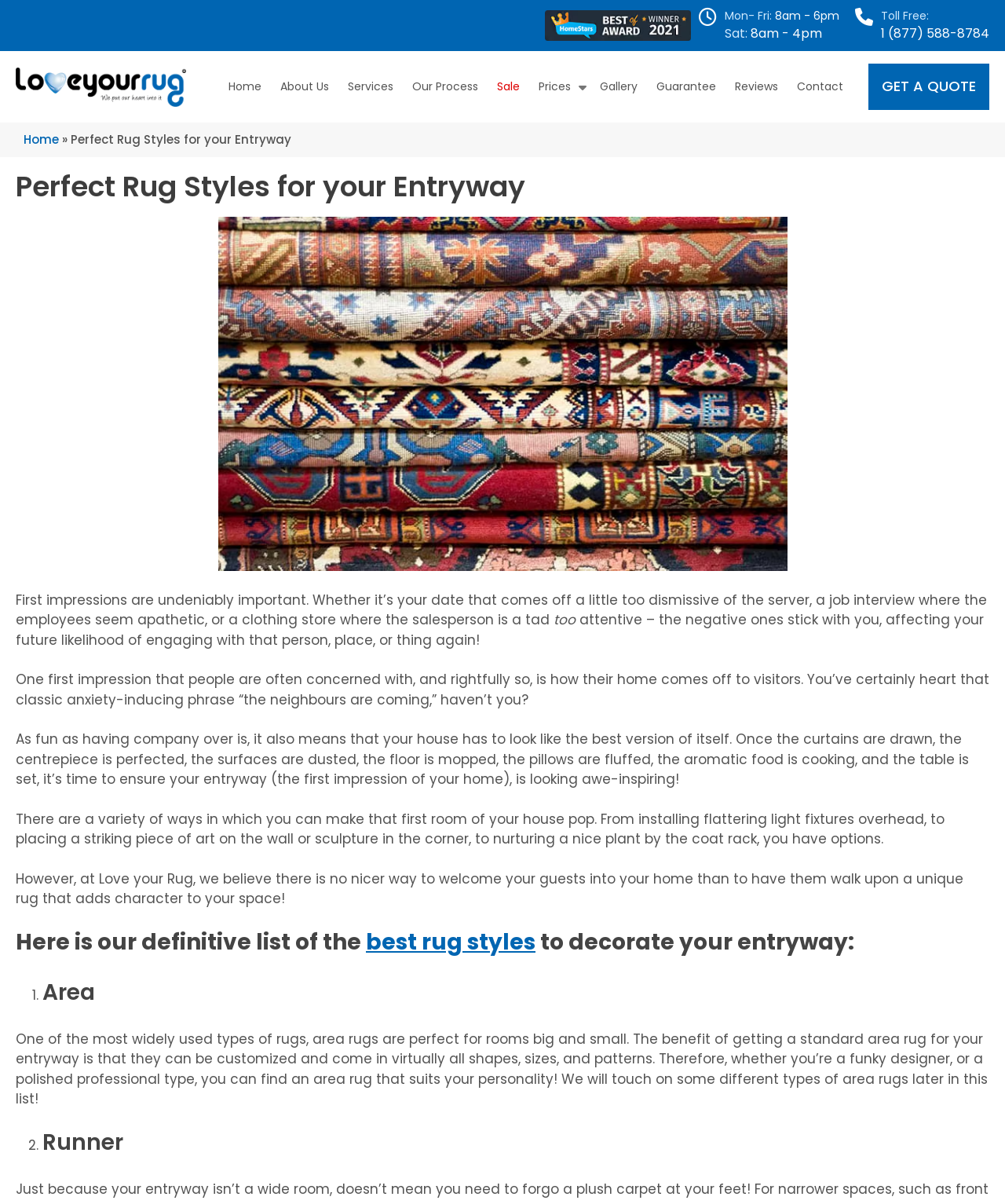Calculate the bounding box coordinates for the UI element based on the following description: "Contact". Ensure the coordinates are four float numbers between 0 and 1, i.e., [left, top, right, bottom].

[0.788, 0.059, 0.845, 0.085]